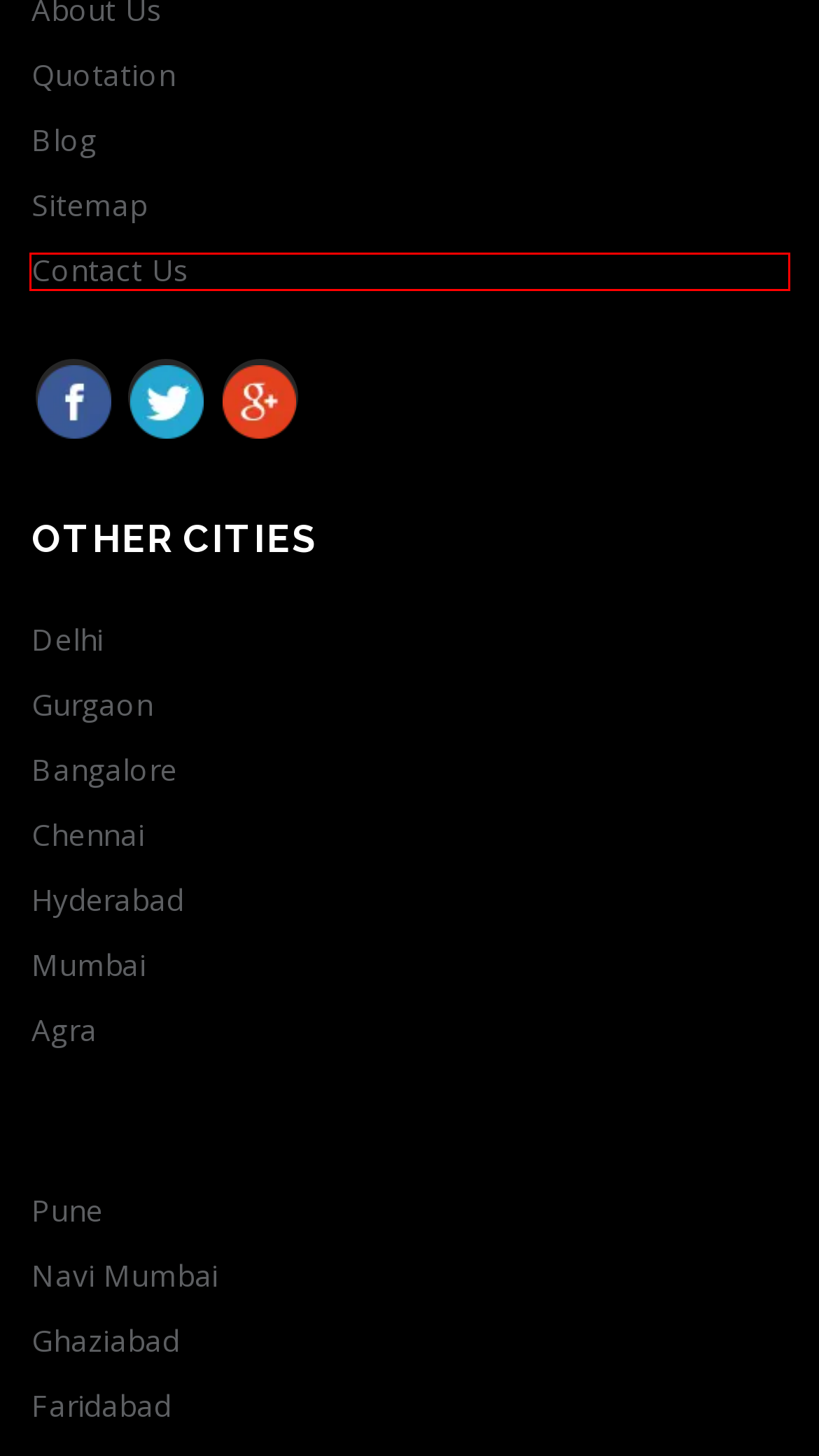Observe the webpage screenshot and focus on the red bounding box surrounding a UI element. Choose the most appropriate webpage description that corresponds to the new webpage after clicking the element in the bounding box. Here are the candidates:
A. 10 Top Rated Packers and Movers Bangalore for Safe Shifting - Packers5th
B. 10 Top Rated Packers and Movers Mumbai for Safe Shifting – Packers5th
C. 10 Top Rated Packers and Movers Faridabad for Safe Shifting – Packers5th
D. 10 Top Rated Packers and Movers Agra for Safe Shifting – Packers5th
E. 10 Top Rated Packers and Movers Delhi for Safe Shifting – Packers5th
F. Contact Us to Choose Best Packers - Packers5th.in
G. 10 Top Rated Packers and Movers Hyderabad for Safe Shifting - Packers5th
H. 10 Top Rated Packers and Movers Chennai for Safe Shifting – Packers5th

F